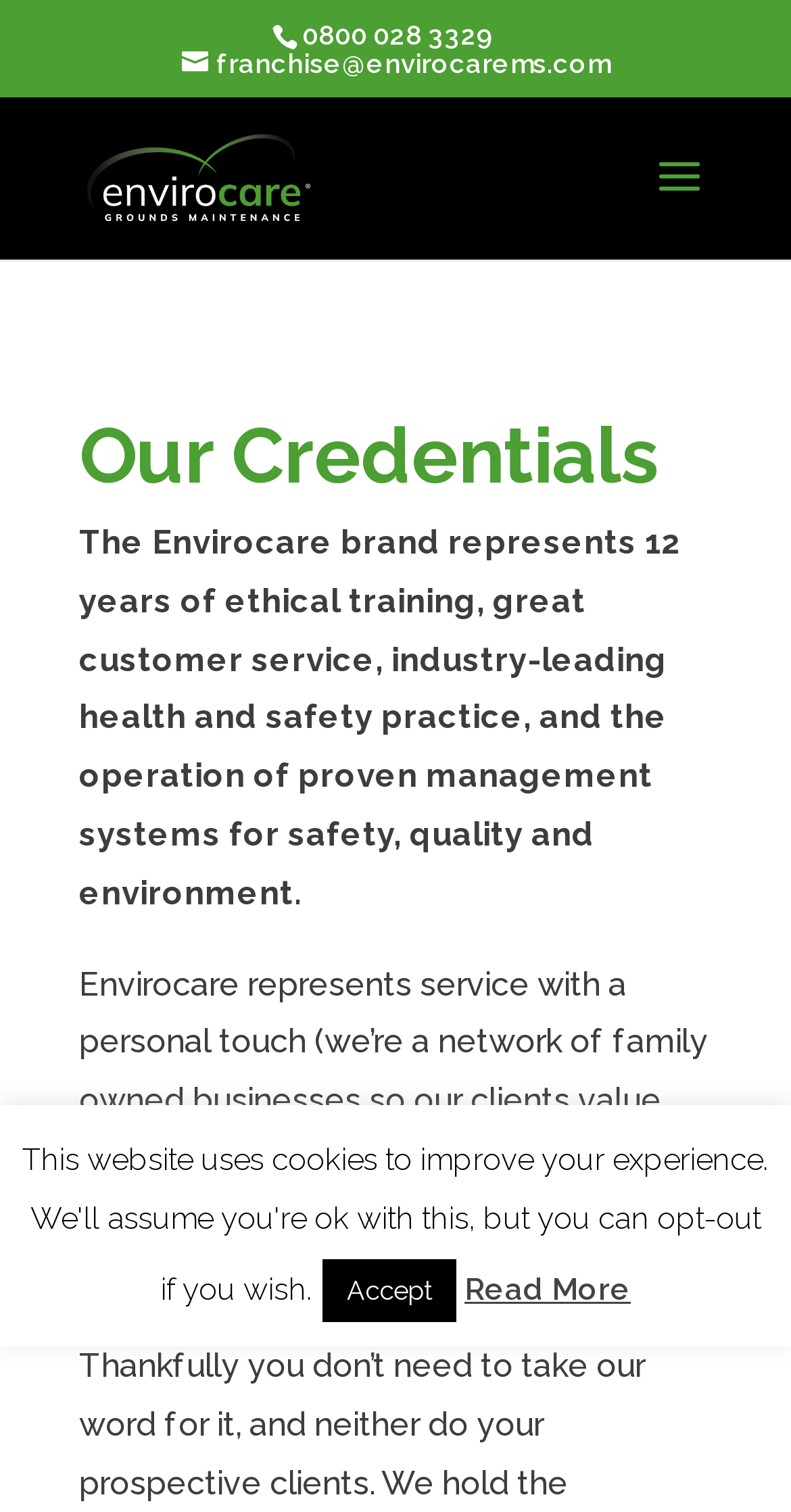Give a full account of the webpage's elements and their arrangement.

The webpage is about the credentials of Envirocare Maintenance Solutions. At the top, there is a phone number "0800 028 3329" and an email address "franchise@envirocarems.com" in the form of a link. To the right of the email address, there is a link to the company's name "Envirocare Maintenance Solutions" accompanied by an image of the company's logo.

Below the company's name and logo, there is a heading "Our Credentials" that spans across the top of the page. Underneath the heading, there is a paragraph of text that describes the Envirocare brand, highlighting its 12 years of experience, customer service, and industry-leading health and safety practices.

Further down, there is another paragraph of text that explains the company's approach, combining a personal touch with a professional, big-business approach. At the bottom of the page, there is a button labeled "Accept" and a link to "Read More", which is likely to provide additional information about the company's credentials.